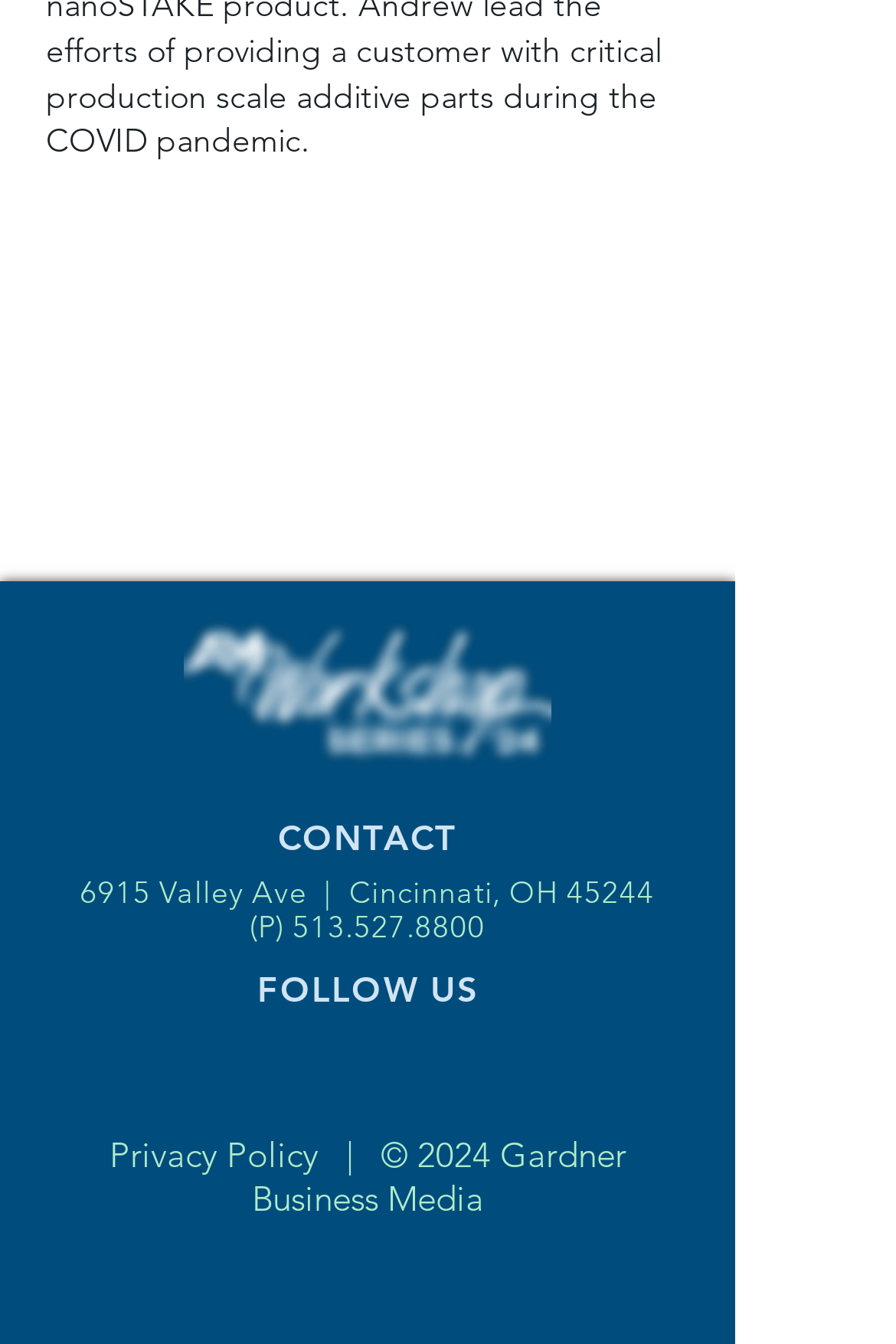What is the address of the company?
Look at the image and answer the question with a single word or phrase.

6915 Valley Ave, Cincinnati, OH 45244